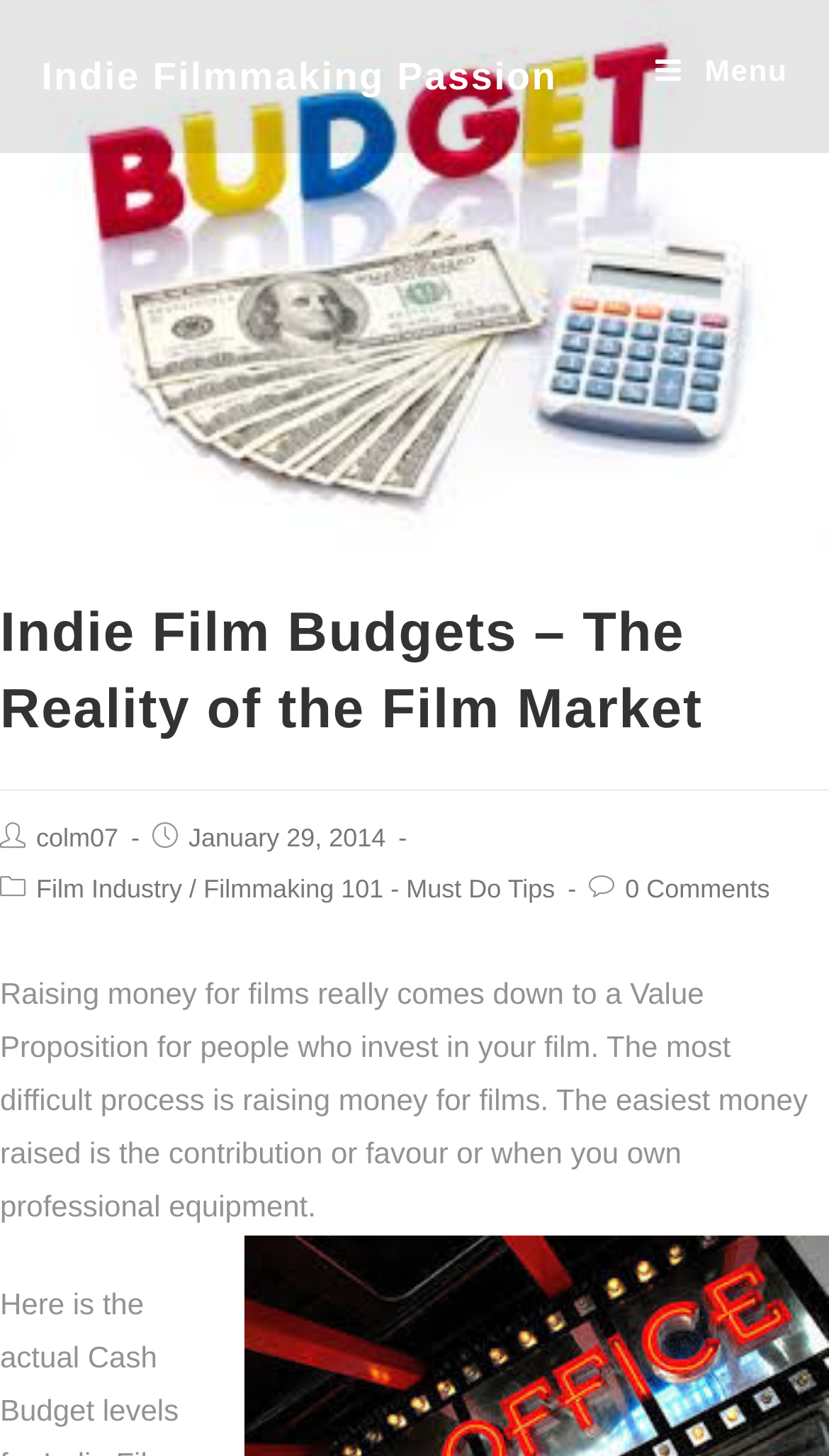What is the date of the article?
Refer to the screenshot and deliver a thorough answer to the question presented.

I found the date of the article by looking at the static text element that says 'January 29, 2014' which is located below the header and above the main content of the webpage.